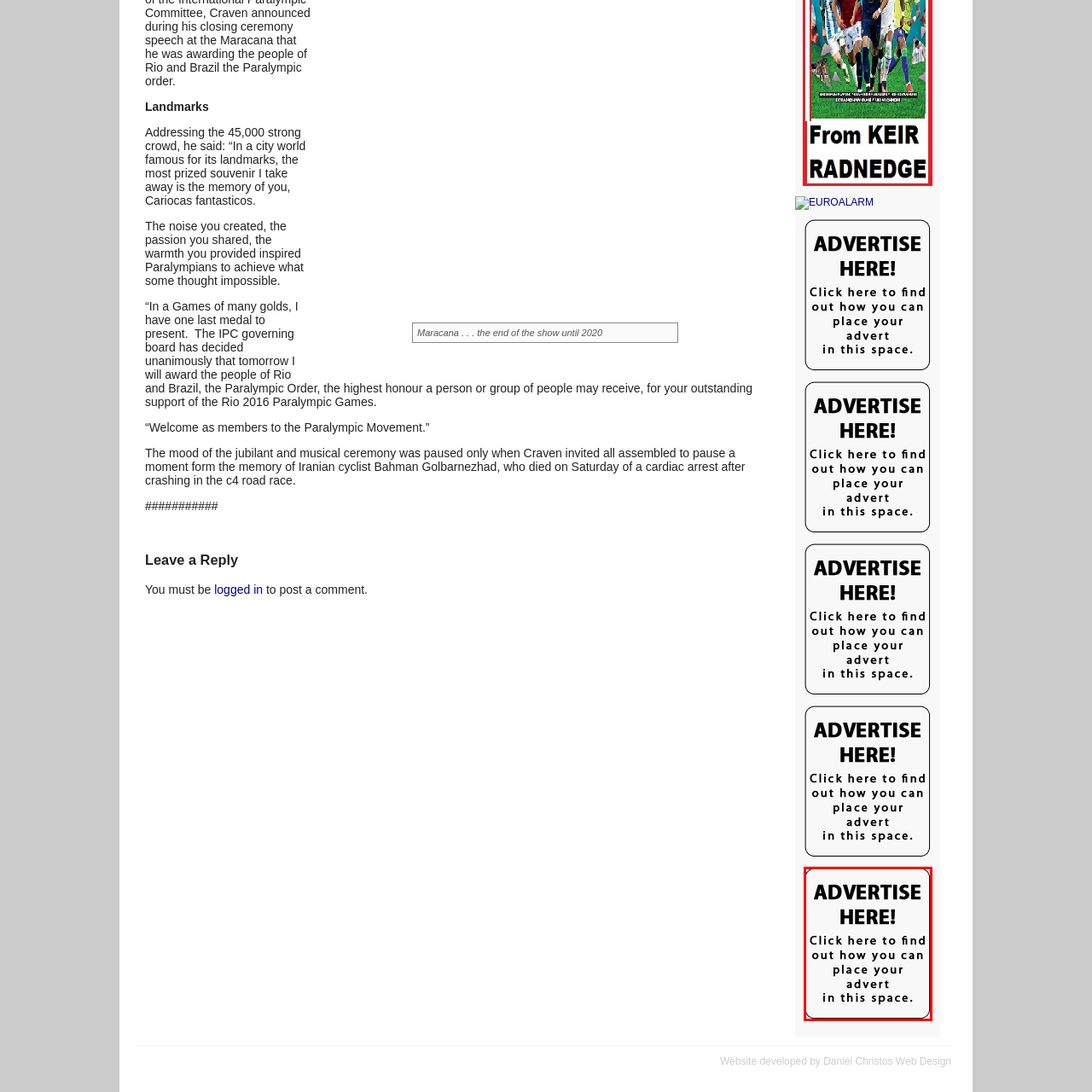Identify the content inside the red box and answer the question using a brief word or phrase: What makes the text easily readable?

Stark contrast